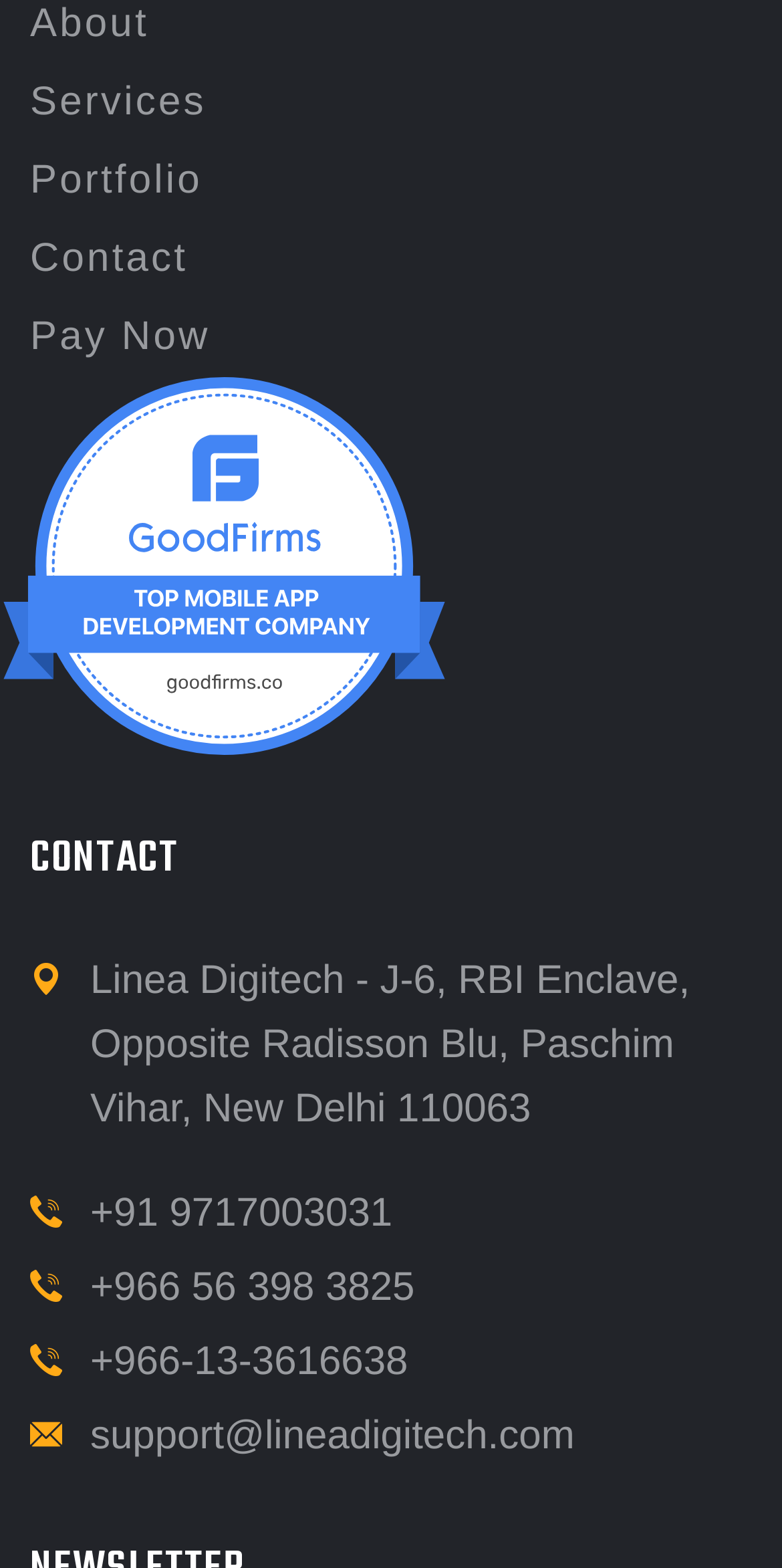Please provide a one-word or phrase answer to the question: 
What is the address of Linea Digitech?

J-6, RBI Enclave, Opposite Radisson Blu, Paschim Vihar, New Delhi 110063